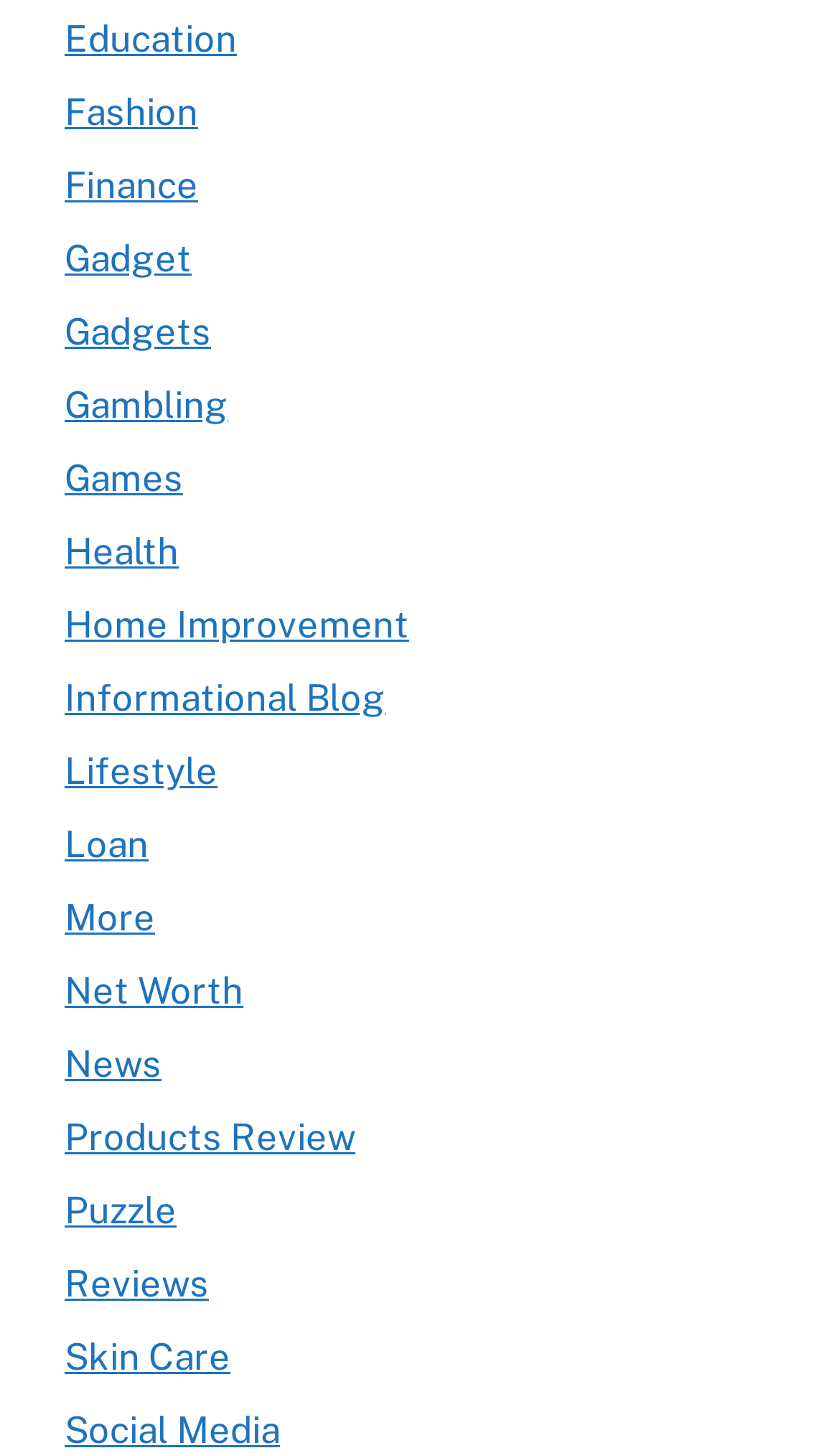Could you determine the bounding box coordinates of the clickable element to complete the instruction: "View News"? Provide the coordinates as four float numbers between 0 and 1, i.e., [left, top, right, bottom].

[0.077, 0.717, 0.192, 0.747]